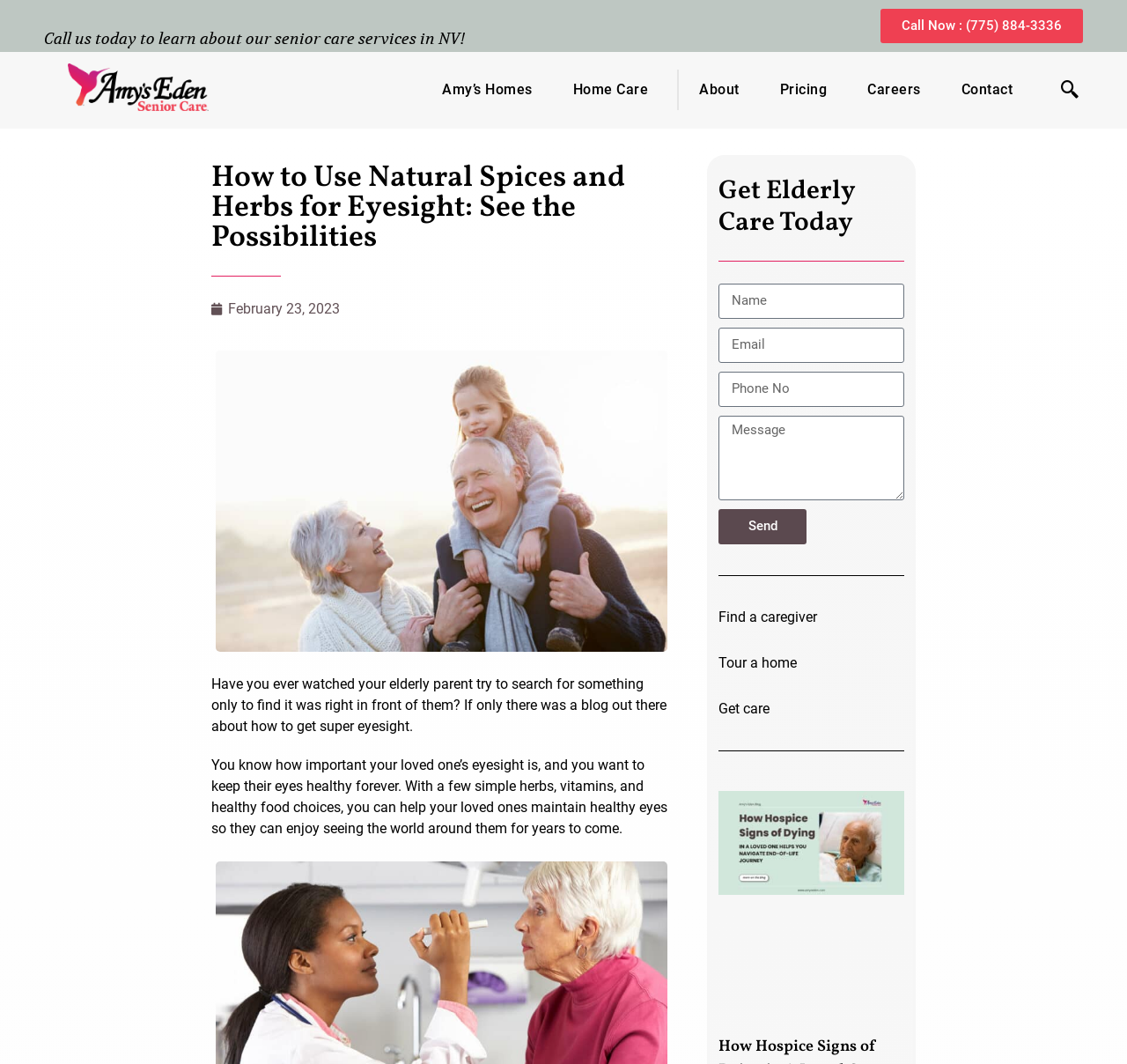Locate the bounding box coordinates of the area you need to click to fulfill this instruction: 'Fill in the 'Name' field'. The coordinates must be in the form of four float numbers ranging from 0 to 1: [left, top, right, bottom].

[0.638, 0.266, 0.802, 0.299]